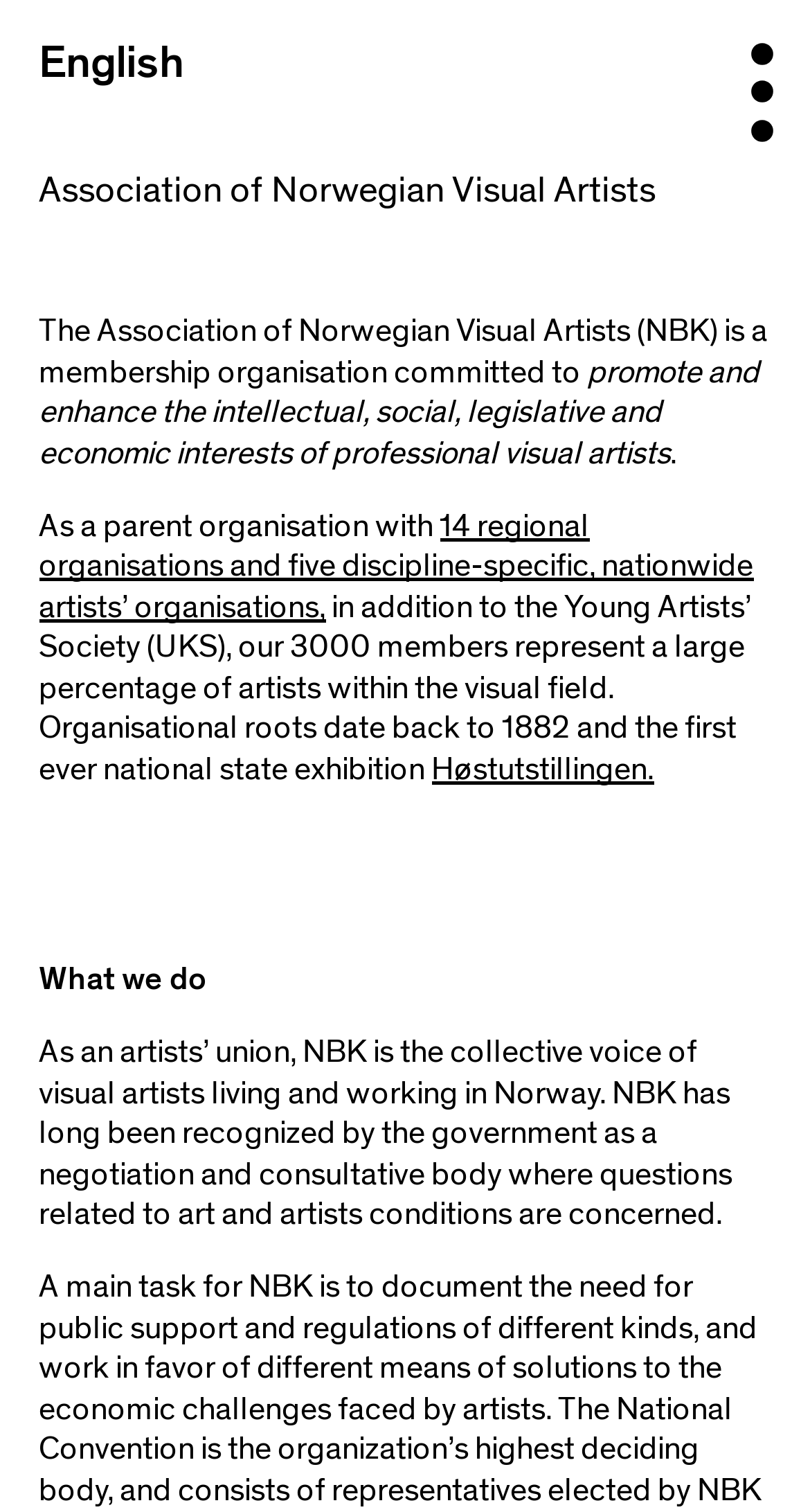Using the description "Høstutstillingen.", locate and provide the bounding box of the UI element.

[0.533, 0.496, 0.807, 0.522]